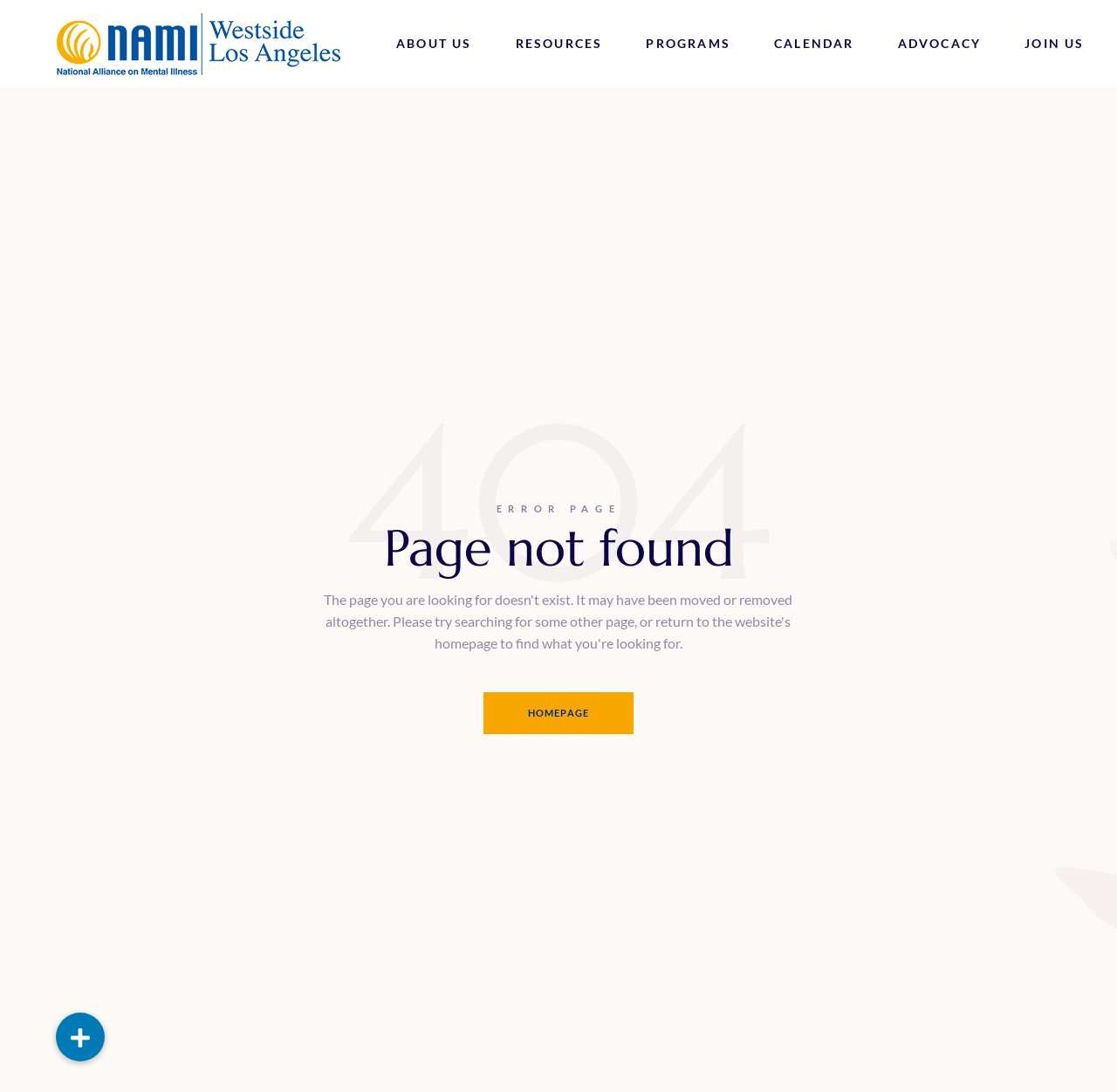Answer the question in a single word or phrase:
How many main categories are there?

5